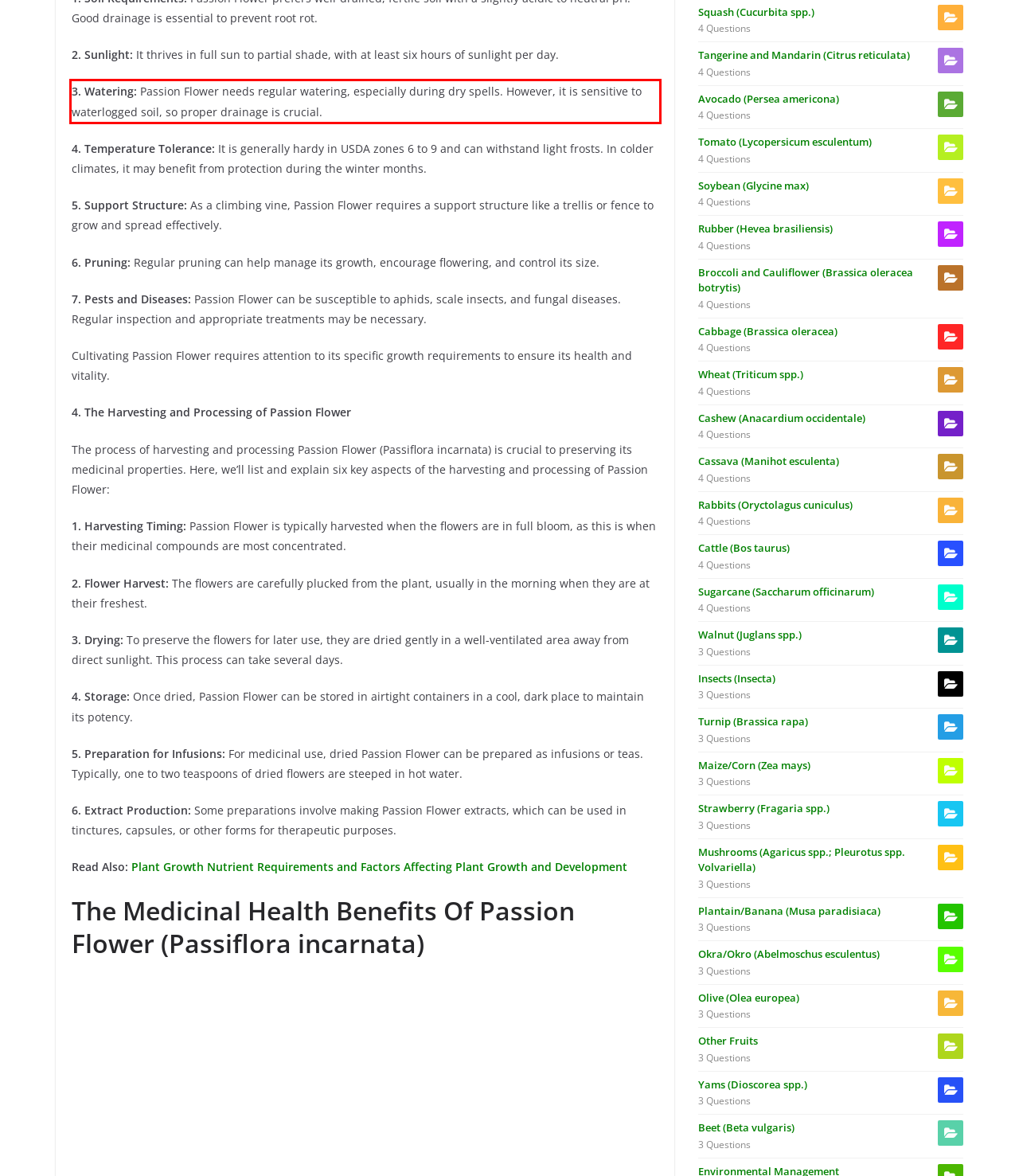Analyze the screenshot of a webpage where a red rectangle is bounding a UI element. Extract and generate the text content within this red bounding box.

3. Watering: Passion Flower needs regular watering, especially during dry spells. However, it is sensitive to waterlogged soil, so proper drainage is crucial.